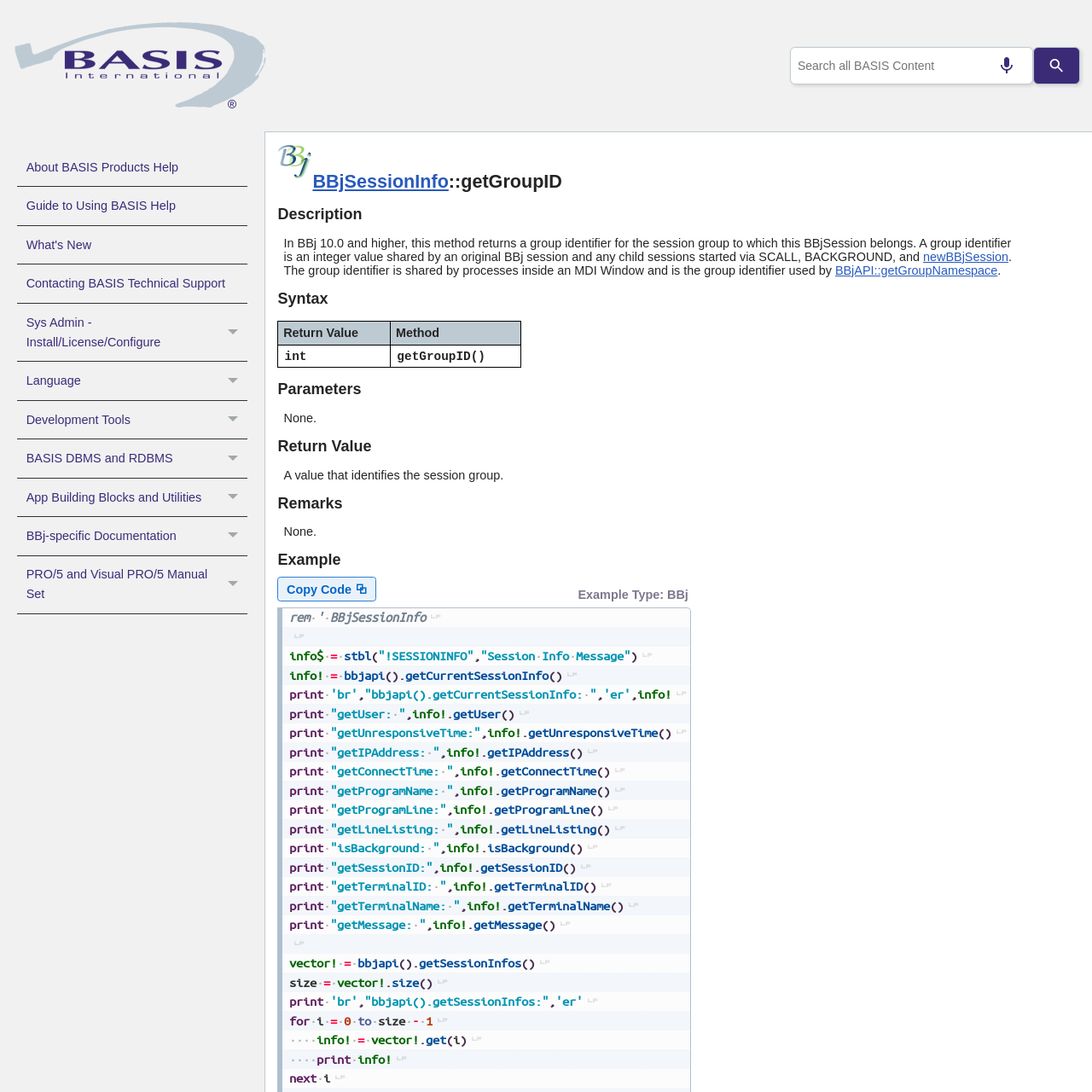Refer to the image and offer a detailed explanation in response to the question: What is the purpose of the BBjSessionInfo::getGroupID method?

Based on the webpage, the BBjSessionInfo::getGroupID method is used to return a group identifier for the session group to which this BBjSession belongs. This method is useful in identifying the session group in BBj 10.0 and higher.